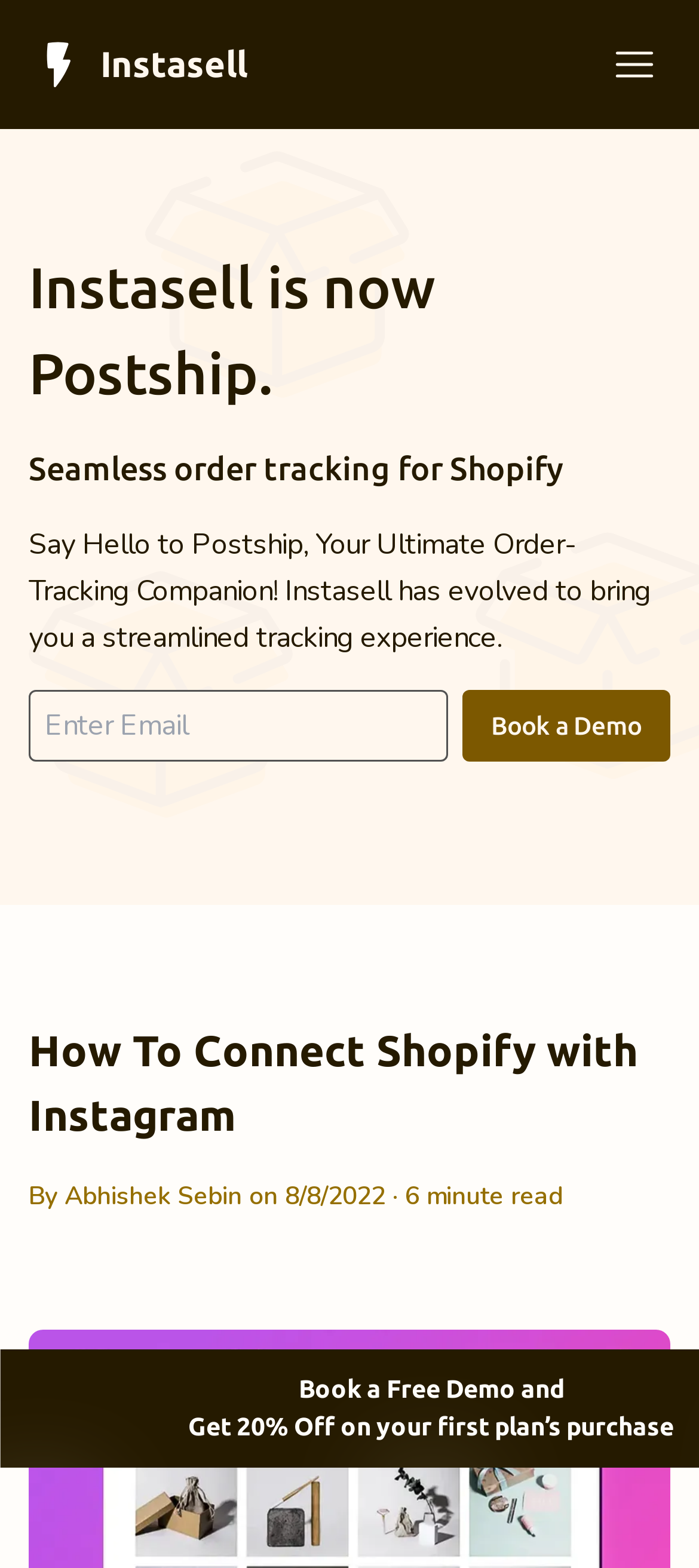Please provide a one-word or short phrase answer to the question:
What is the new name of the service 'Instasell'?

Postship